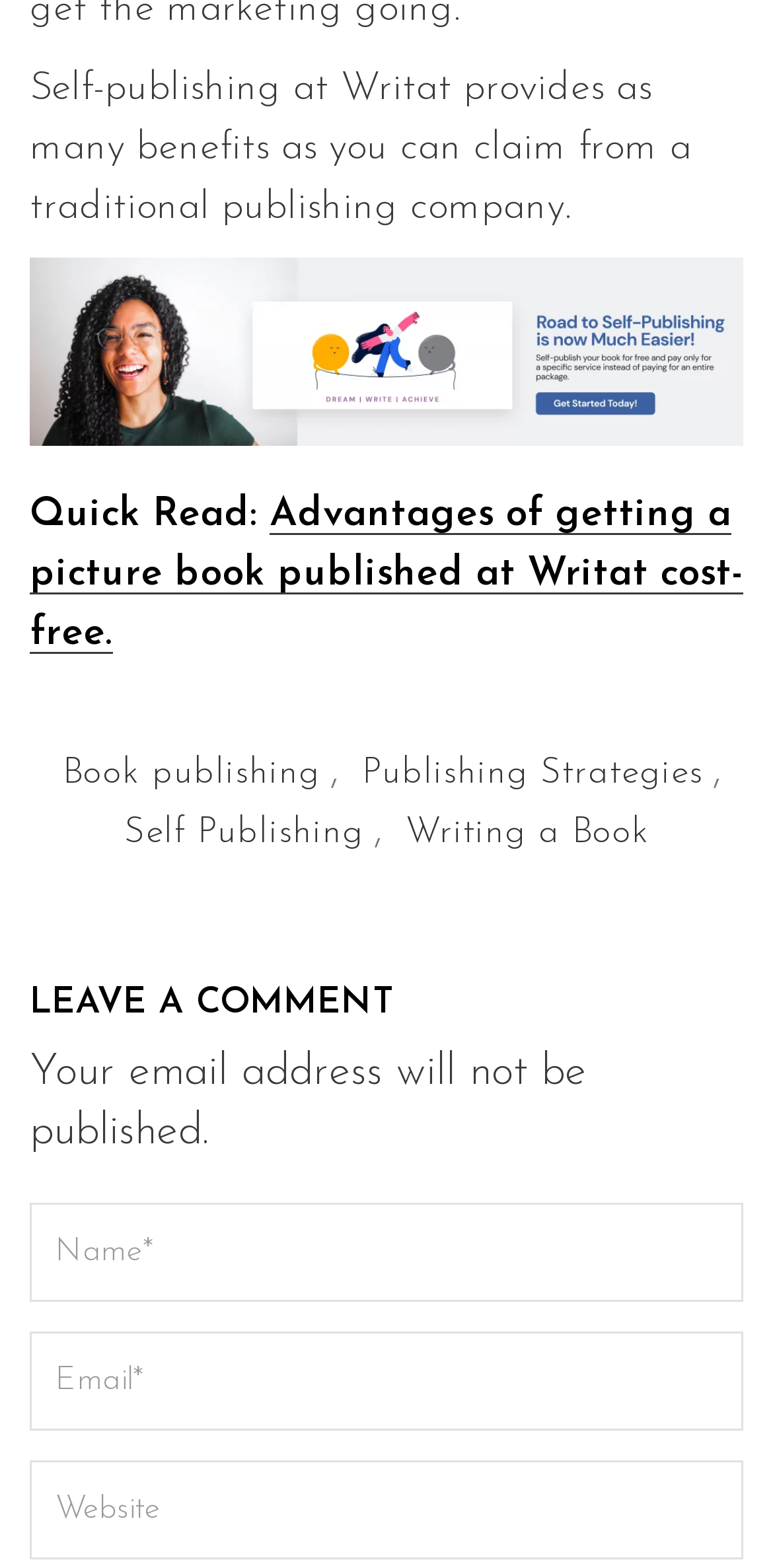Determine the bounding box for the described HTML element: "Publishing Strategies". Ensure the coordinates are four float numbers between 0 and 1 in the format [left, top, right, bottom].

[0.468, 0.48, 0.909, 0.508]